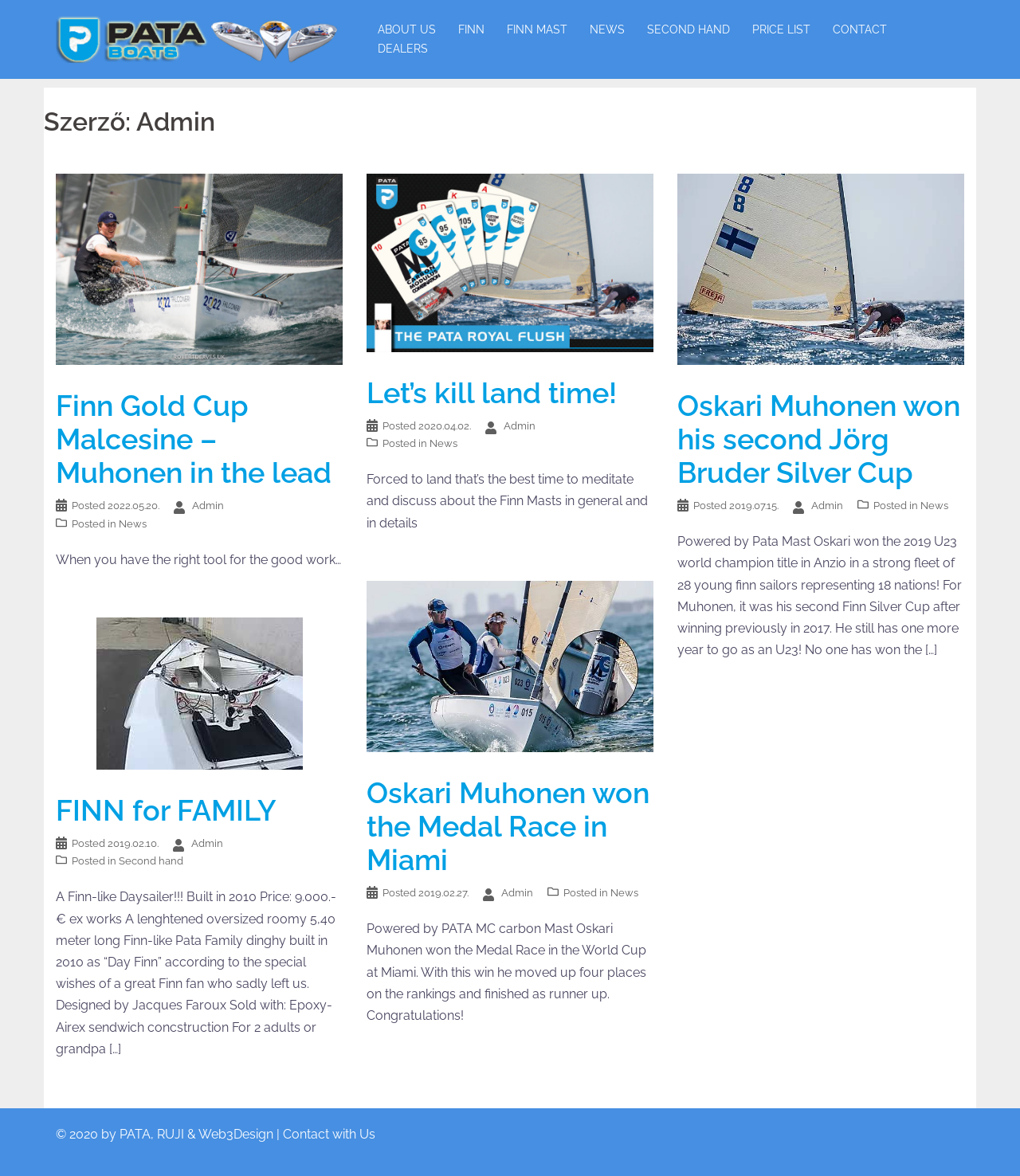Using the image as a reference, answer the following question in as much detail as possible:
Who wrote the article 'Finn Gold Cup Malcesine – Muhonen in the lead'?

I found the answer by looking at the article section with the heading 'Finn Gold Cup Malcesine – Muhonen in the lead' and then finding the 'Posted by' section which mentions 'Admin' as the author.